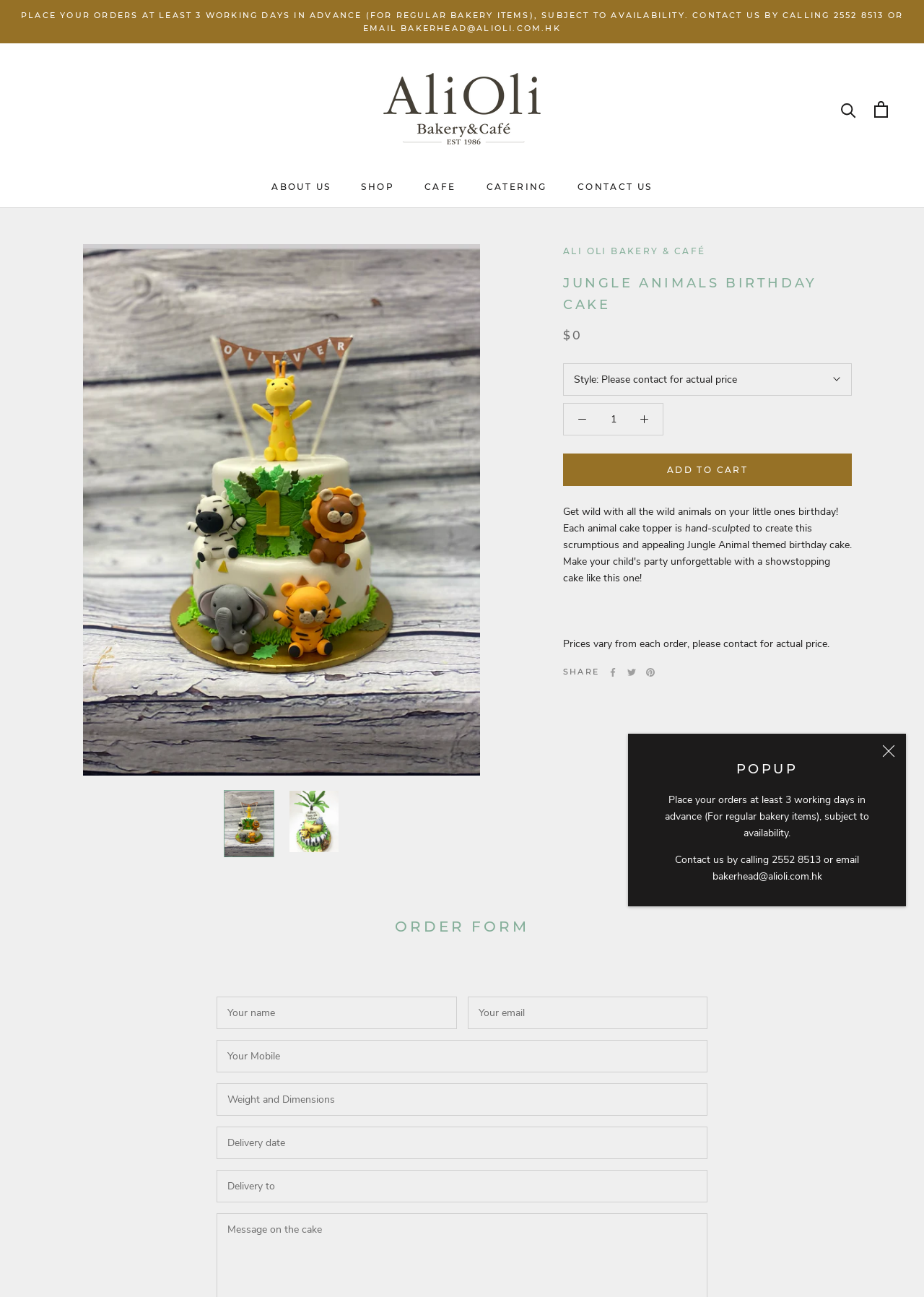What is the theme of the birthday cake?
Examine the image closely and answer the question with as much detail as possible.

The theme of the birthday cake can be determined by looking at the images of the cake and the text descriptions. The images show a cake with jungle animals on top, and the text descriptions mention 'Jungle Animals Birthday Cake' and 'Jungle Animal themed birthday cake'.